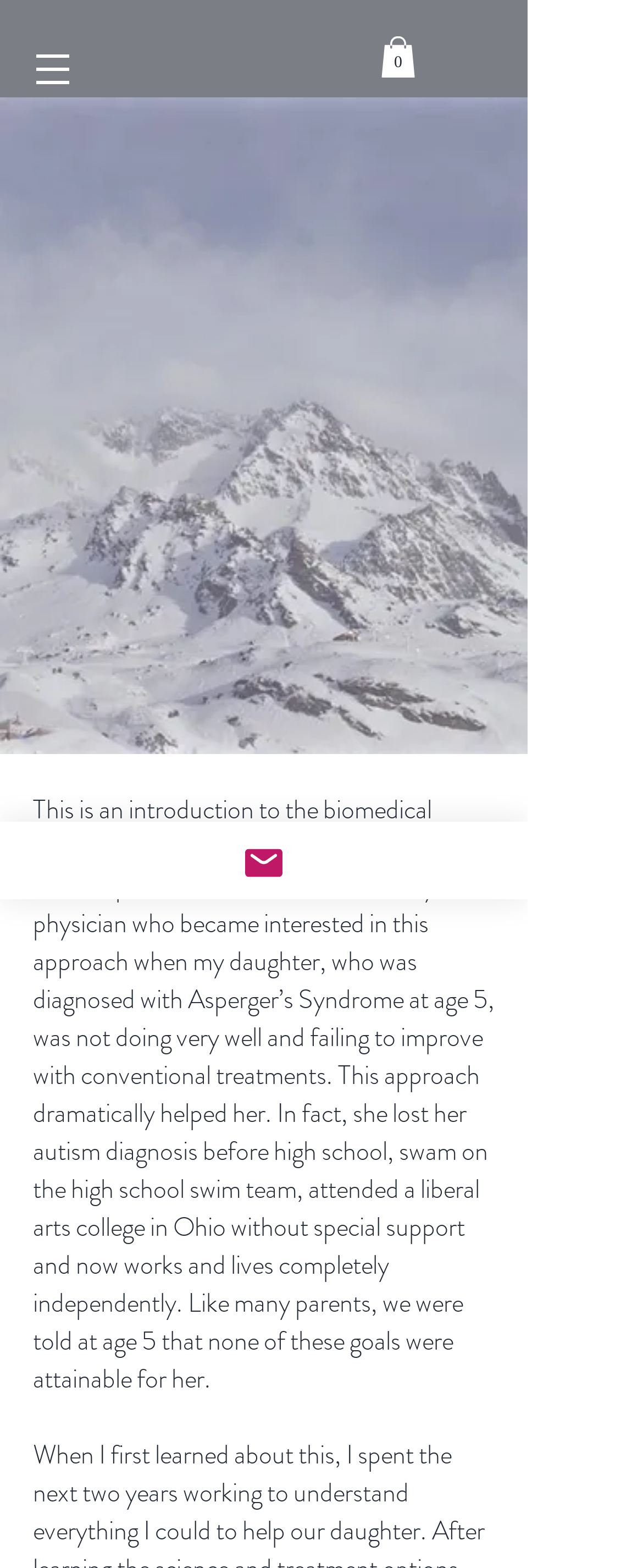Describe every aspect of the webpage in a detailed manner.

The webpage is about Dr. Hulseman, with a focus on his approach to treating children with autism spectrum disorders. At the top left, there is a navigation menu labeled "Site" with a button that has a popup menu. Next to it, there is a link to the cart, which currently has 0 items, accompanied by an SVG icon.

Below the navigation menu, there is a search bar with a searchbox and a search button, which has a small image of a magnifying glass. The search bar is positioned near the top of the page, spanning about two-thirds of the page width.

The main content of the page is a block of text that serves as an introduction to Dr. Hulseman's approach. The text describes his personal experience with his daughter, who was diagnosed with Asperger's Syndrome, and how the biomedical approach helped her to lose her autism diagnosis and achieve independence.

On the left side of the page, near the middle, there is a link to "Email" accompanied by a small image. This link is positioned below the search bar and above the main content text.